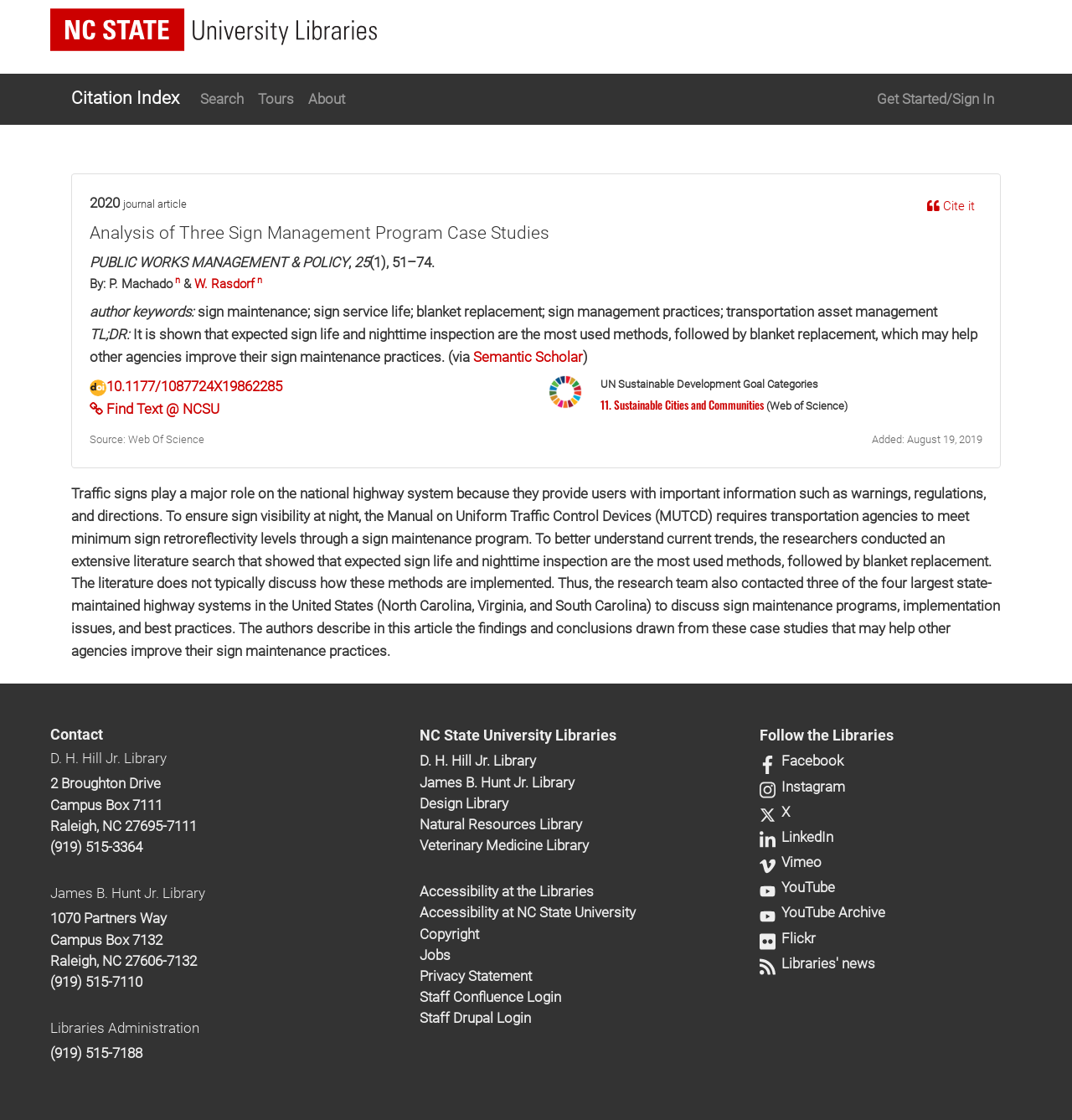What is the title of the article?
Please give a detailed and elaborate explanation in response to the question.

The title of the article can be found in the main content section of the webpage, which is 'Analysis of Three Sign Management Program Case Studies'.